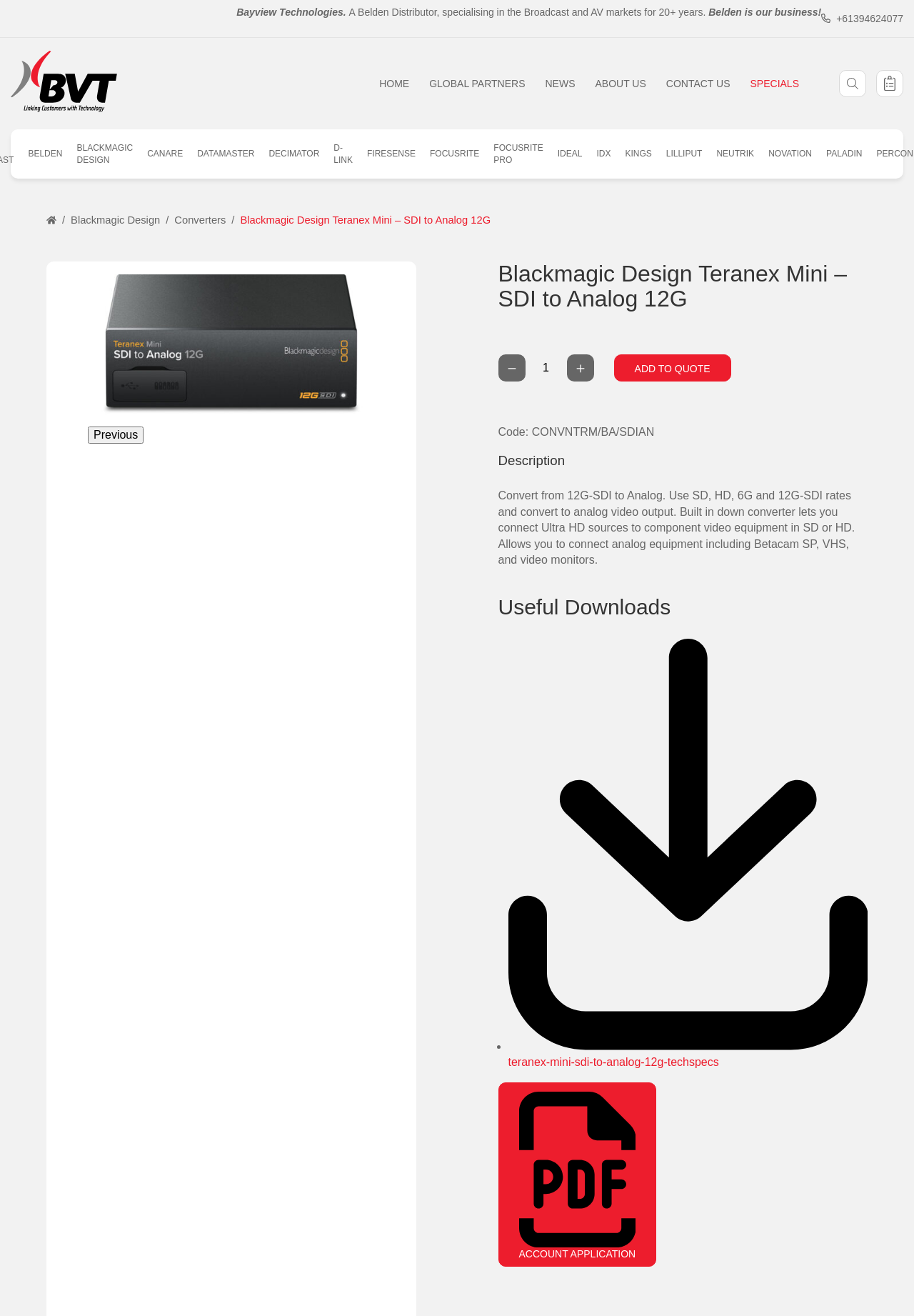Pinpoint the bounding box coordinates of the area that must be clicked to complete this instruction: "Add to quote".

[0.672, 0.27, 0.8, 0.29]